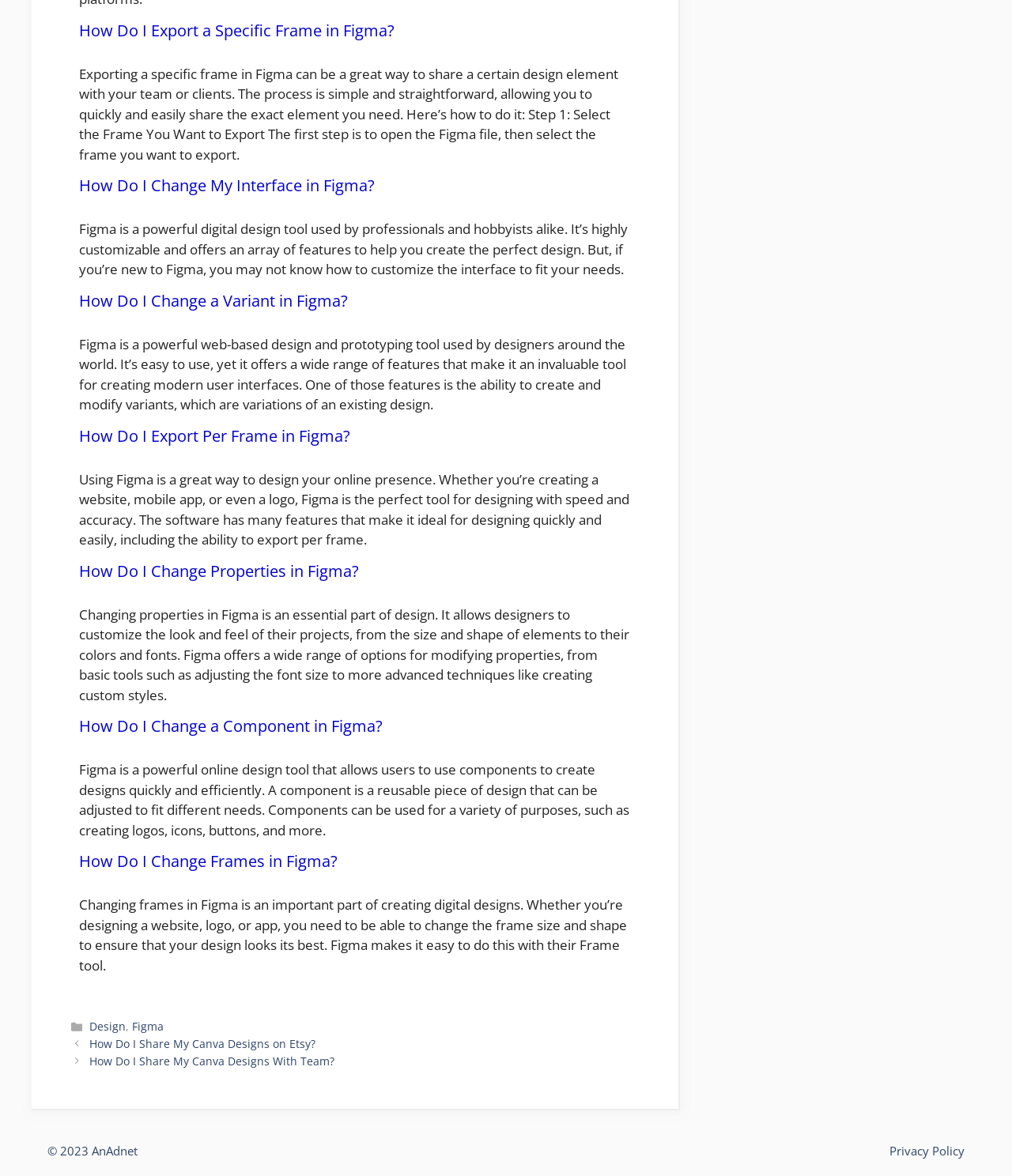Highlight the bounding box coordinates of the element that should be clicked to carry out the following instruction: "Click on 'Posts'". The coordinates must be given as four float numbers ranging from 0 to 1, i.e., [left, top, right, bottom].

[0.07, 0.88, 0.631, 0.909]